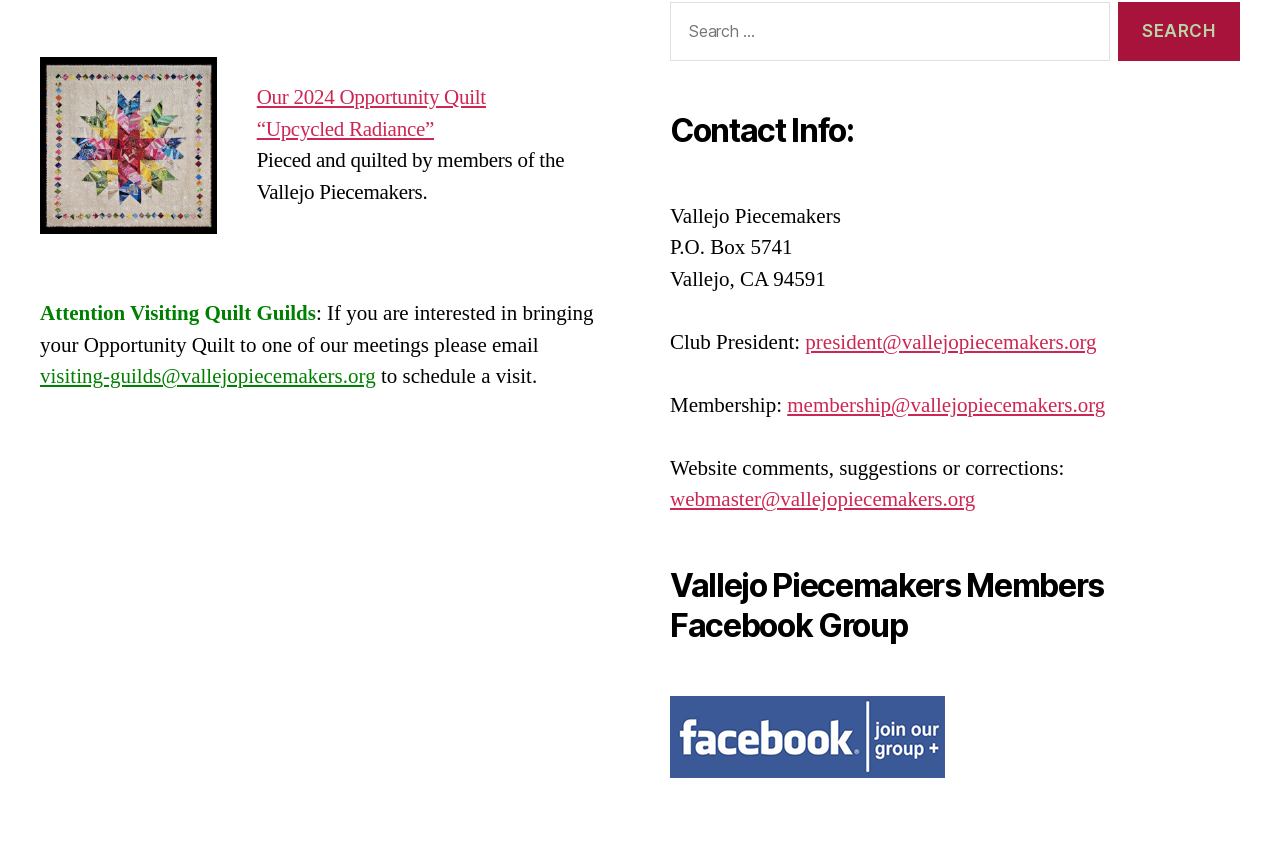Identify the bounding box coordinates of the clickable region necessary to fulfill the following instruction: "Contact the Club President". The bounding box coordinates should be four float numbers between 0 and 1, i.e., [left, top, right, bottom].

[0.629, 0.38, 0.857, 0.408]